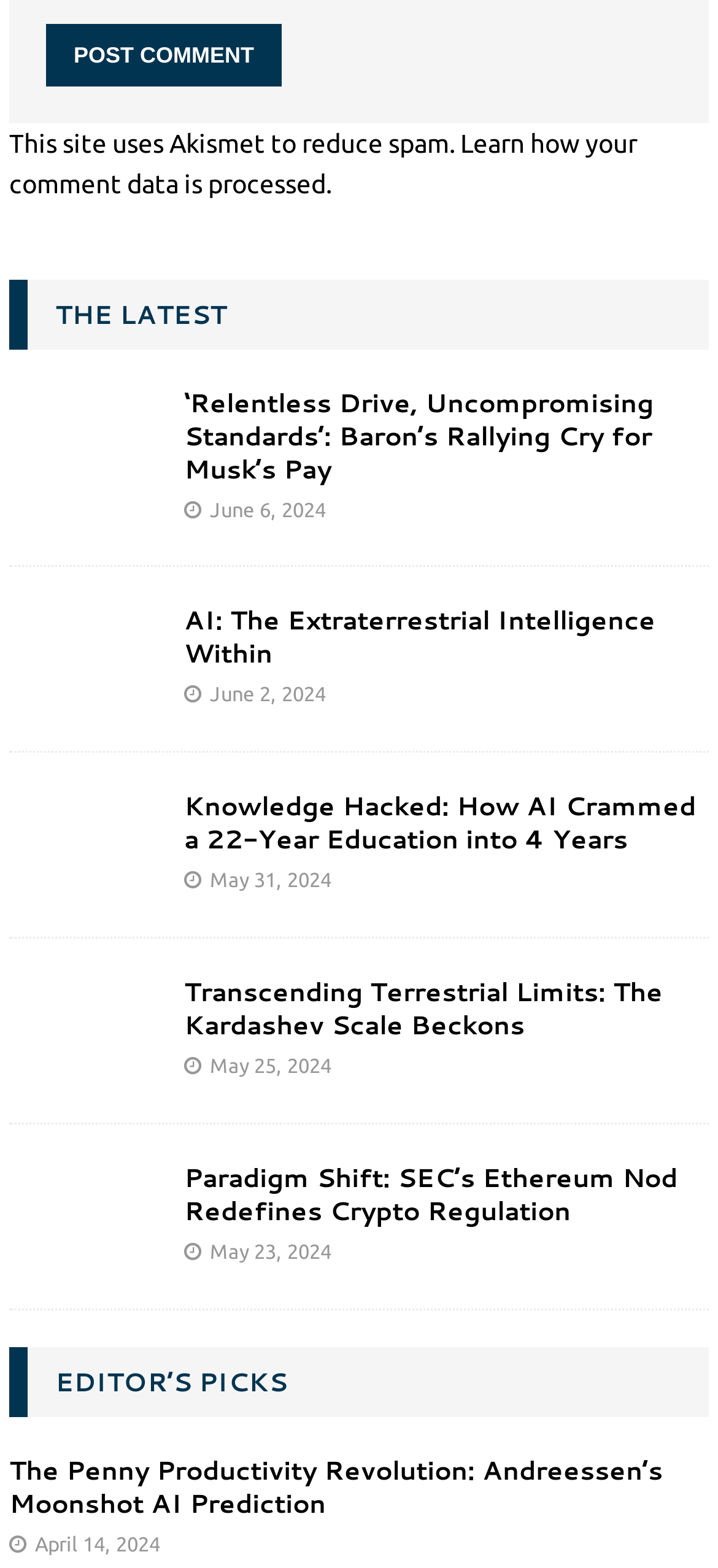Consider the image and give a detailed and elaborate answer to the question: 
What is the title of the last article?

The last article on the webpage has a link with the text 'The Penny Productivity Revolution: Andreessen’s Moonshot AI Prediction', indicating that this is the title of the article.